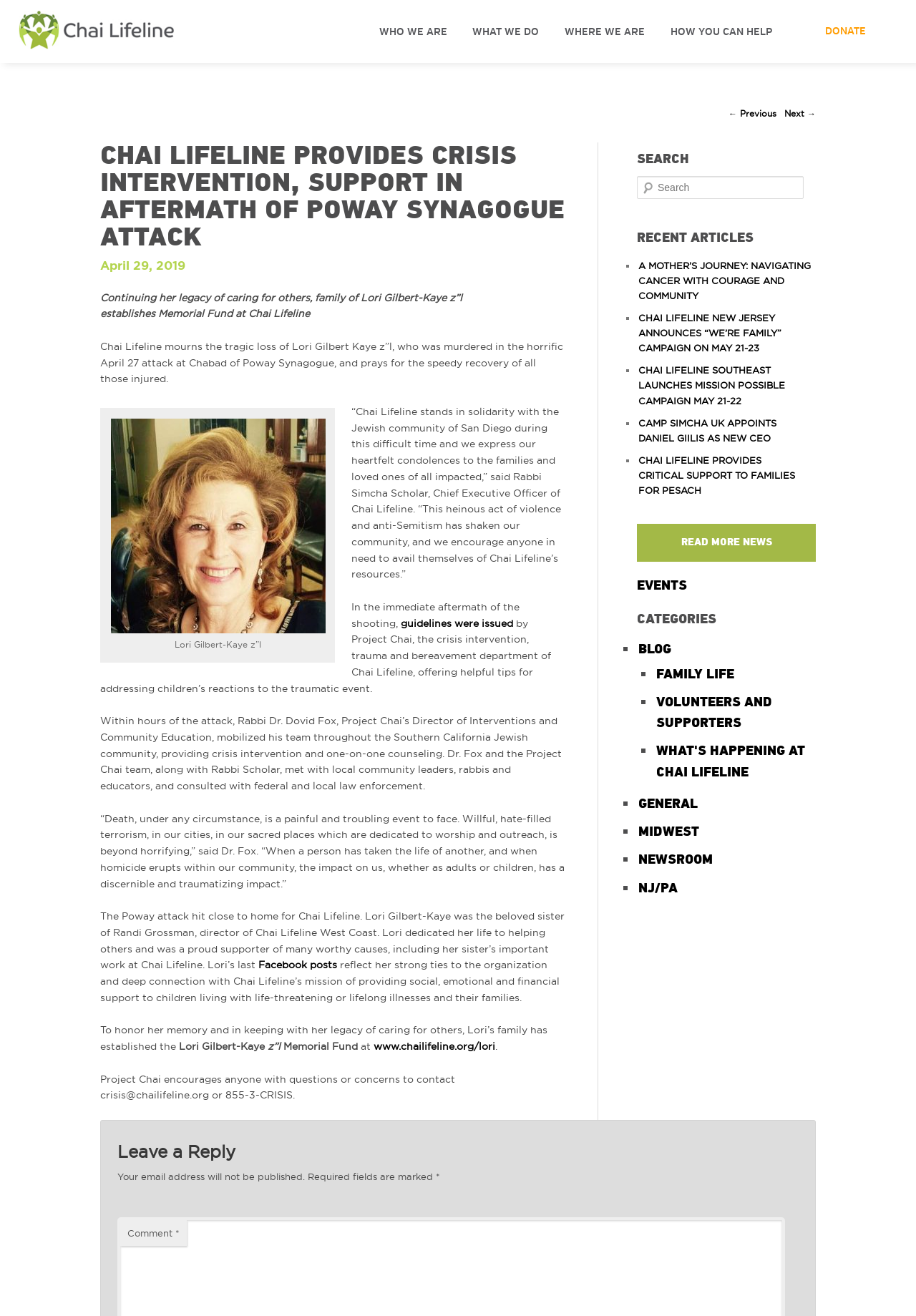Please locate the bounding box coordinates of the element that should be clicked to achieve the given instruction: "Leave a reply".

[0.128, 0.867, 0.872, 0.883]